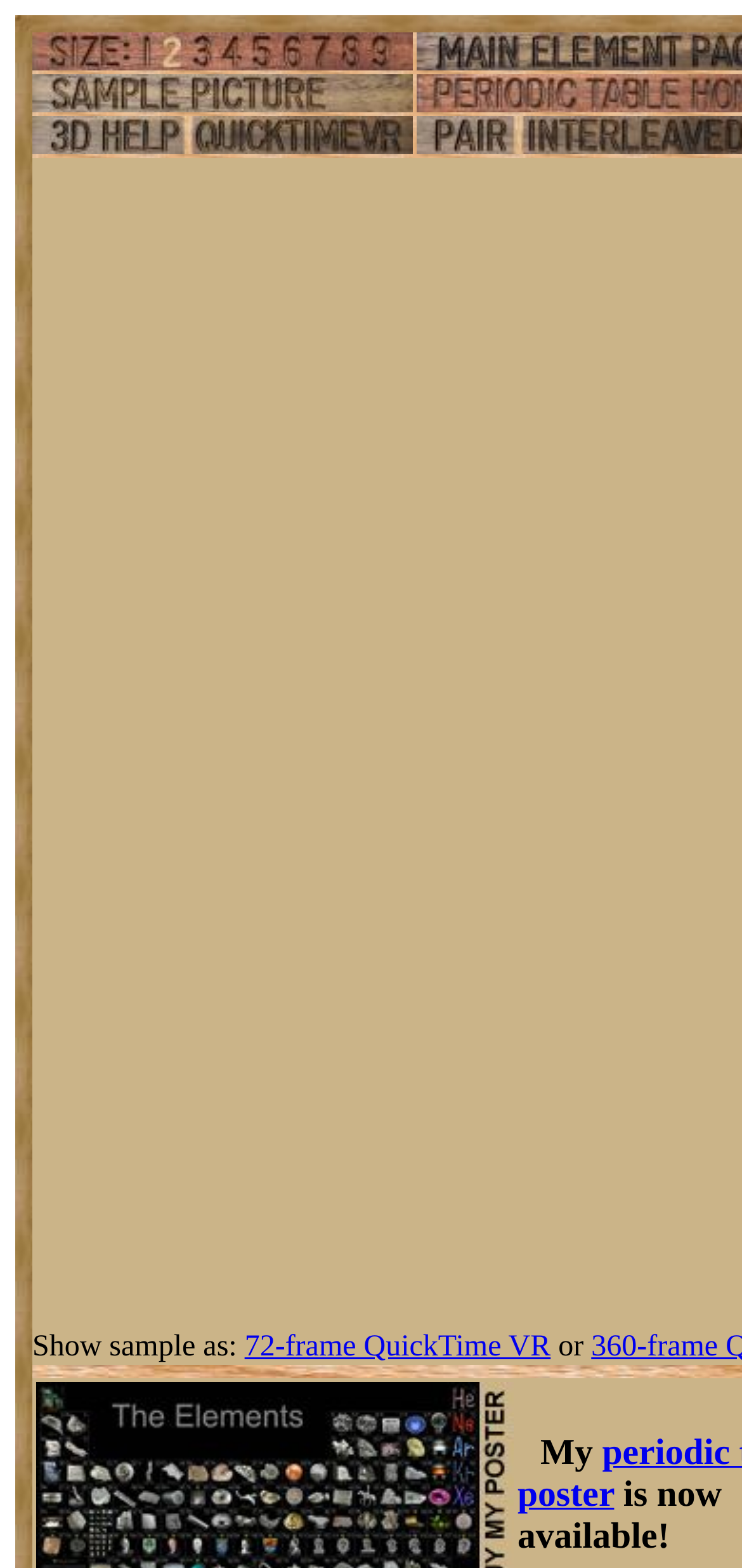Respond to the following query with just one word or a short phrase: 
What is the element being displayed?

Calcium